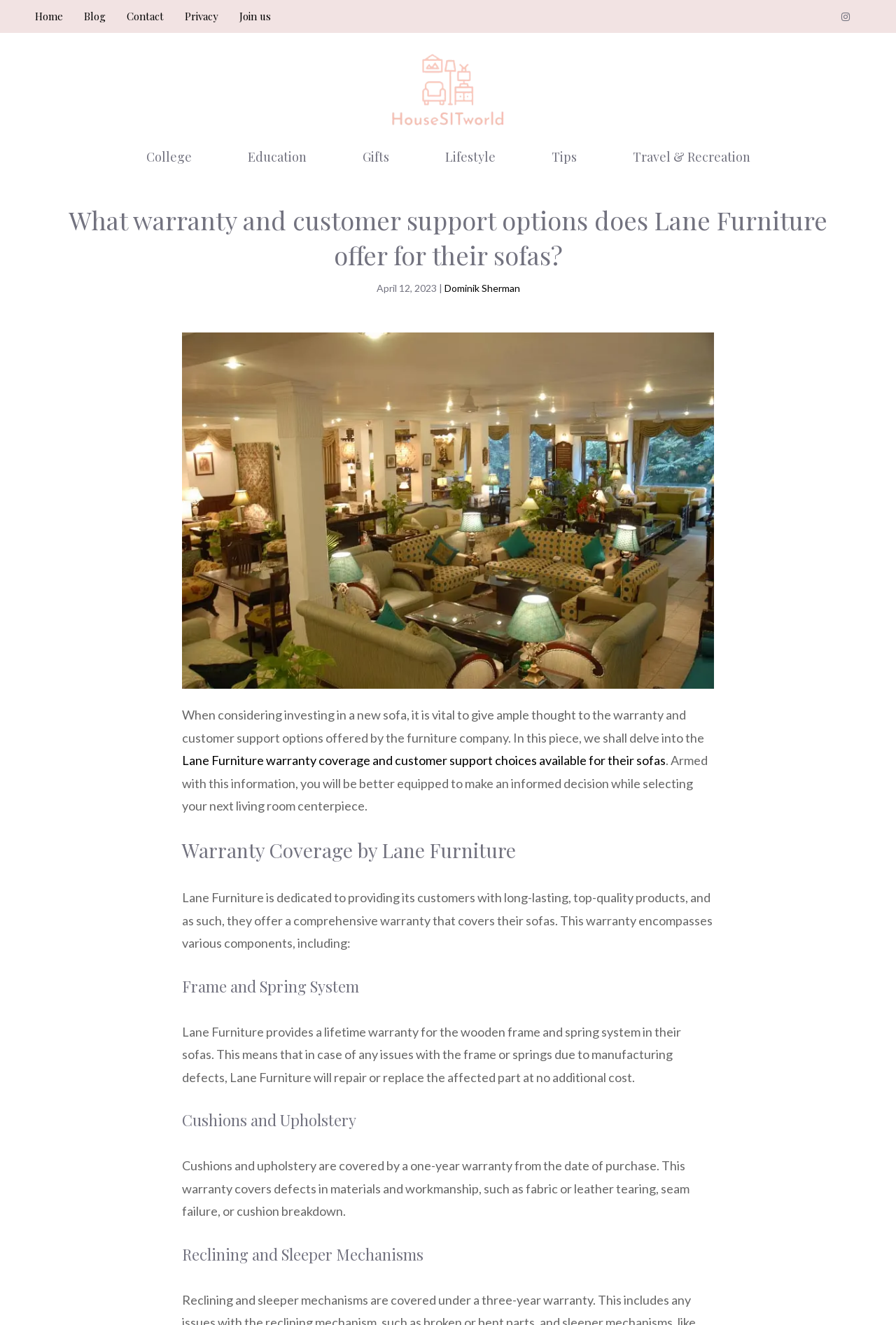Determine the bounding box coordinates for the clickable element required to fulfill the instruction: "Click the Contact link". Provide the coordinates as four float numbers between 0 and 1, i.e., [left, top, right, bottom].

[0.141, 0.007, 0.183, 0.017]